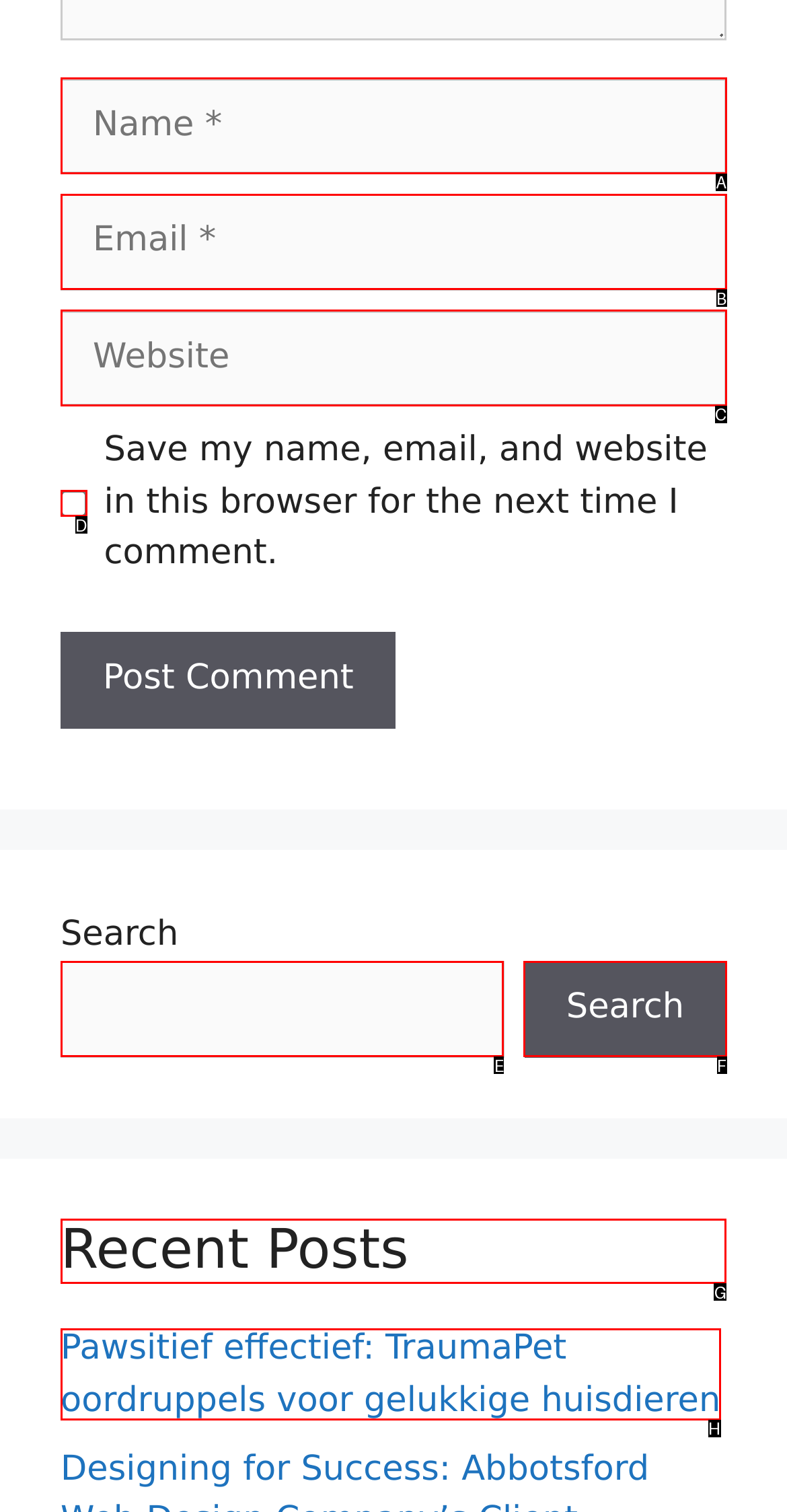Choose the letter of the option you need to click to go to the site map. Answer with the letter only.

None